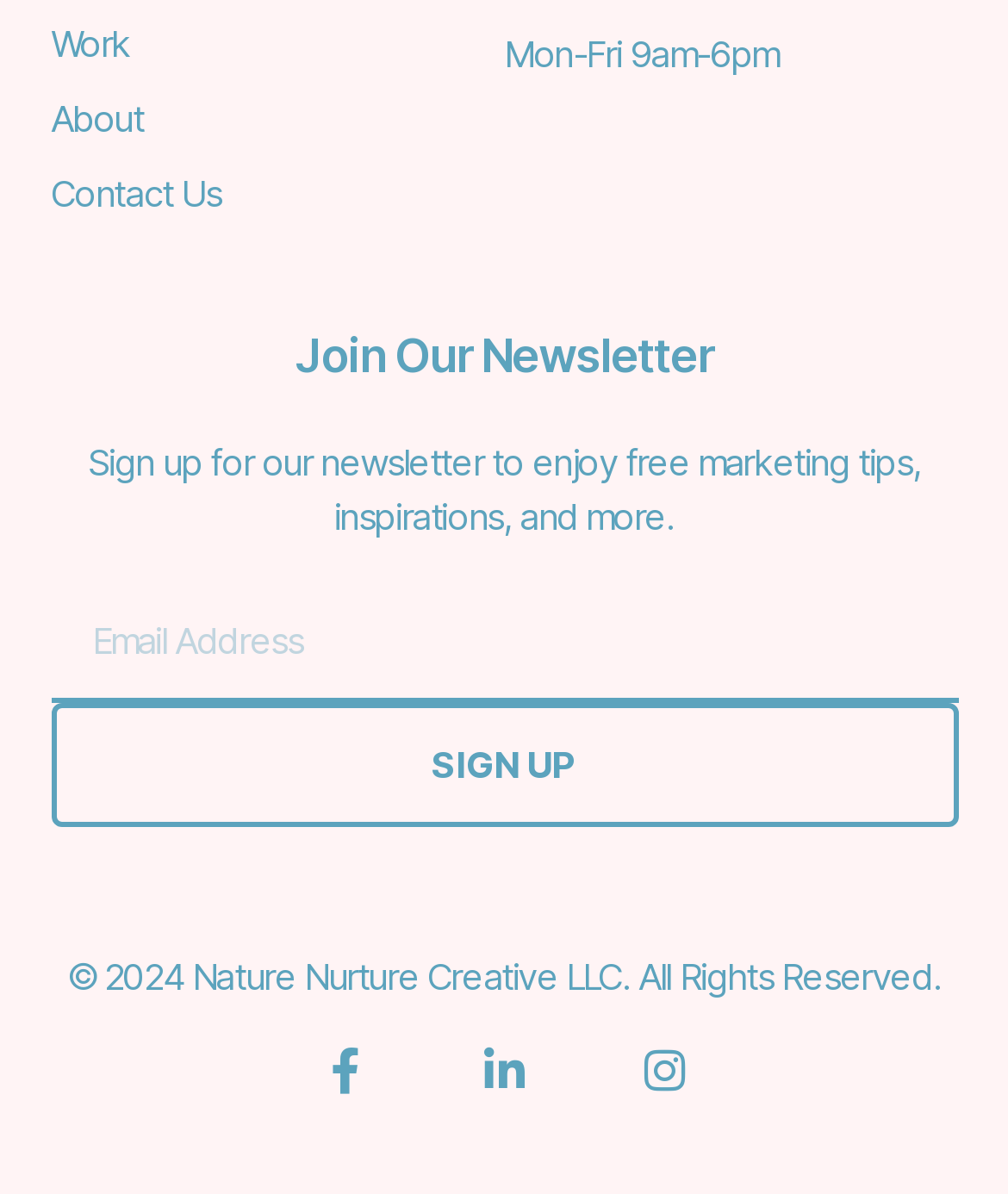How many social media links are there?
Look at the image and respond with a one-word or short phrase answer.

3